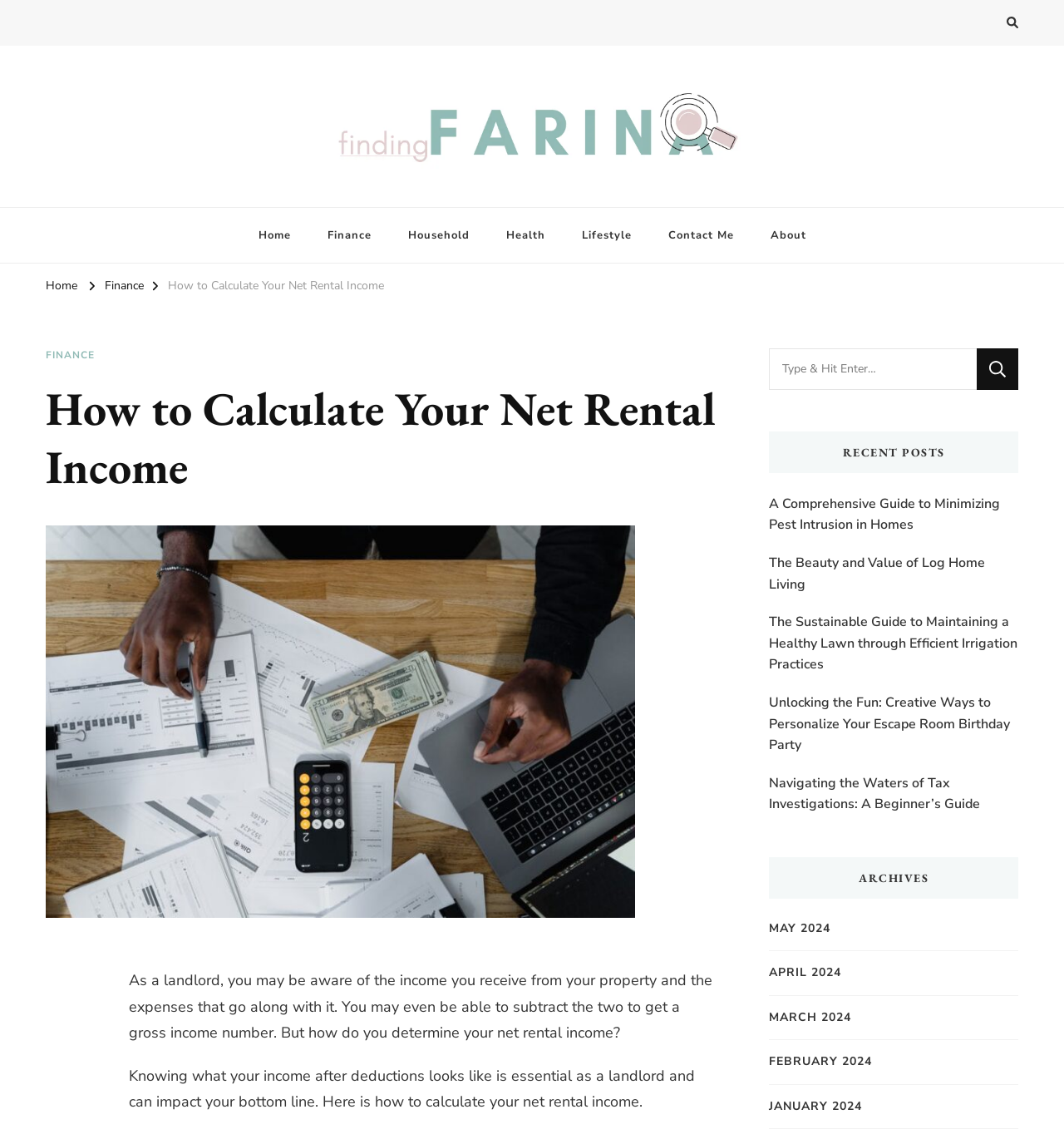Using the details in the image, give a detailed response to the question below:
What are the categories listed in the mobile menu?

The mobile menu is located at the top of the webpage, and it has seven categories: 'Home', 'Finance', 'Household', 'Health', 'Lifestyle', 'Contact Me', and 'About'. These categories are likely the main sections of the website.